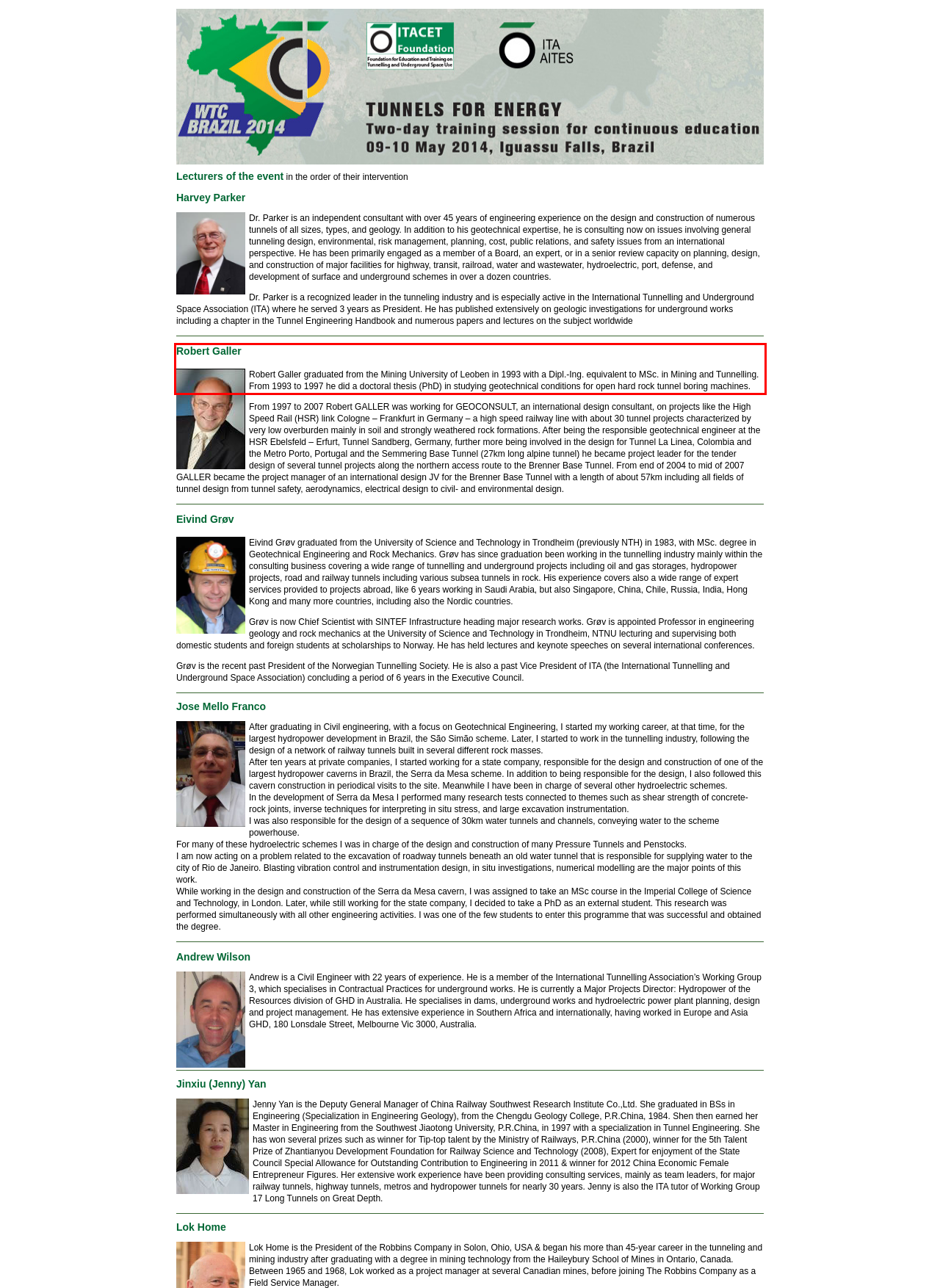Given a screenshot of a webpage with a red bounding box, please identify and retrieve the text inside the red rectangle.

Robert Galler Robert Galler graduated from the Mining University of Leoben in 1993 with a Dipl.-Ing. equivalent to MSc. in Mining and Tunnelling. From 1993 to 1997 he did a doctoral thesis (PhD) in studying geotechnical conditions for open hard rock tunnel boring machines.